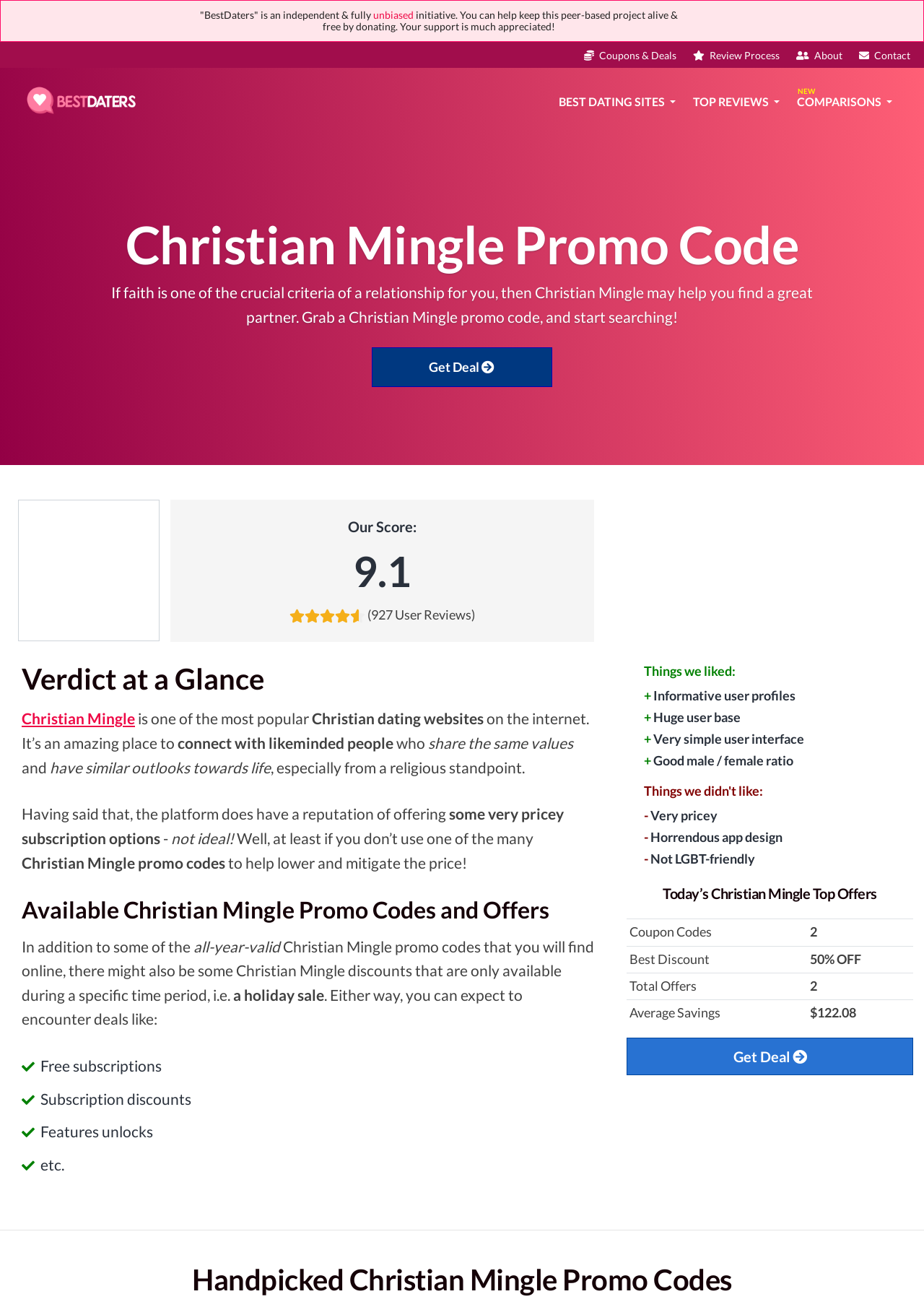Identify the bounding box coordinates of the region I need to click to complete this instruction: "Check the available Christian Mingle promo codes".

[0.678, 0.703, 0.988, 0.785]